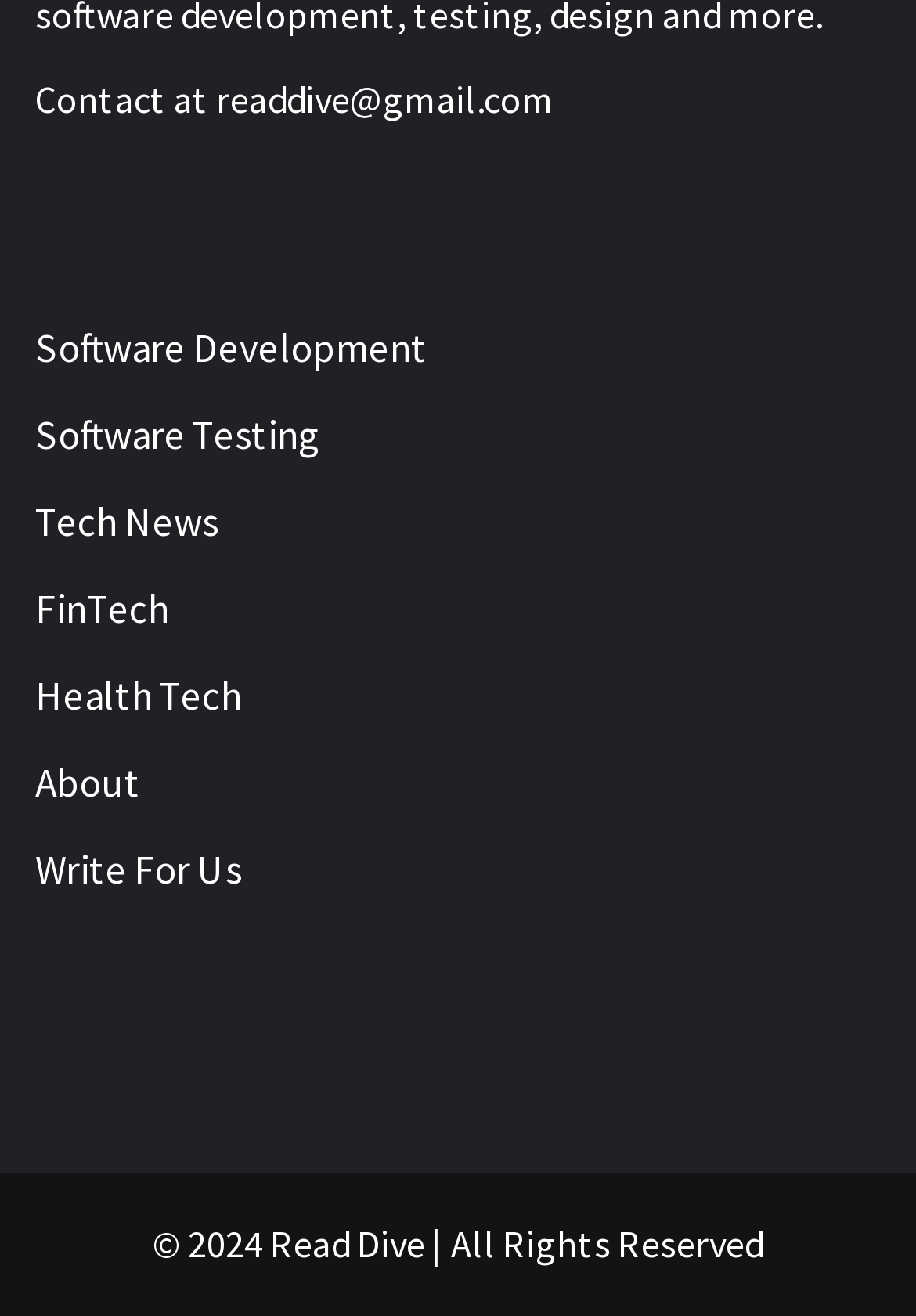Determine the bounding box coordinates of the target area to click to execute the following instruction: "Write an article for Read Dive."

[0.038, 0.641, 0.962, 0.699]